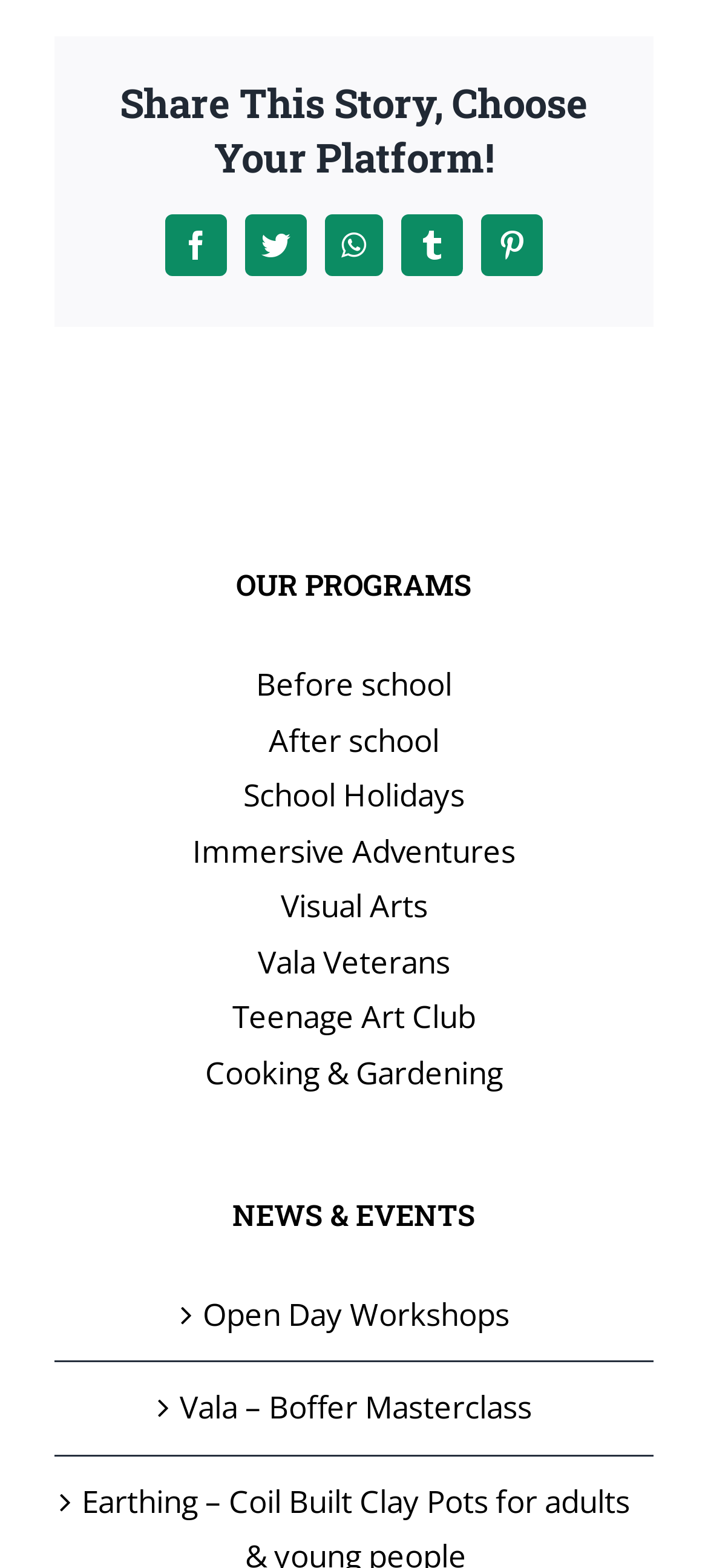Please provide a short answer using a single word or phrase for the question:
What is the last program listed under 'OUR PROGRAMS'?

Cooking & Gardening